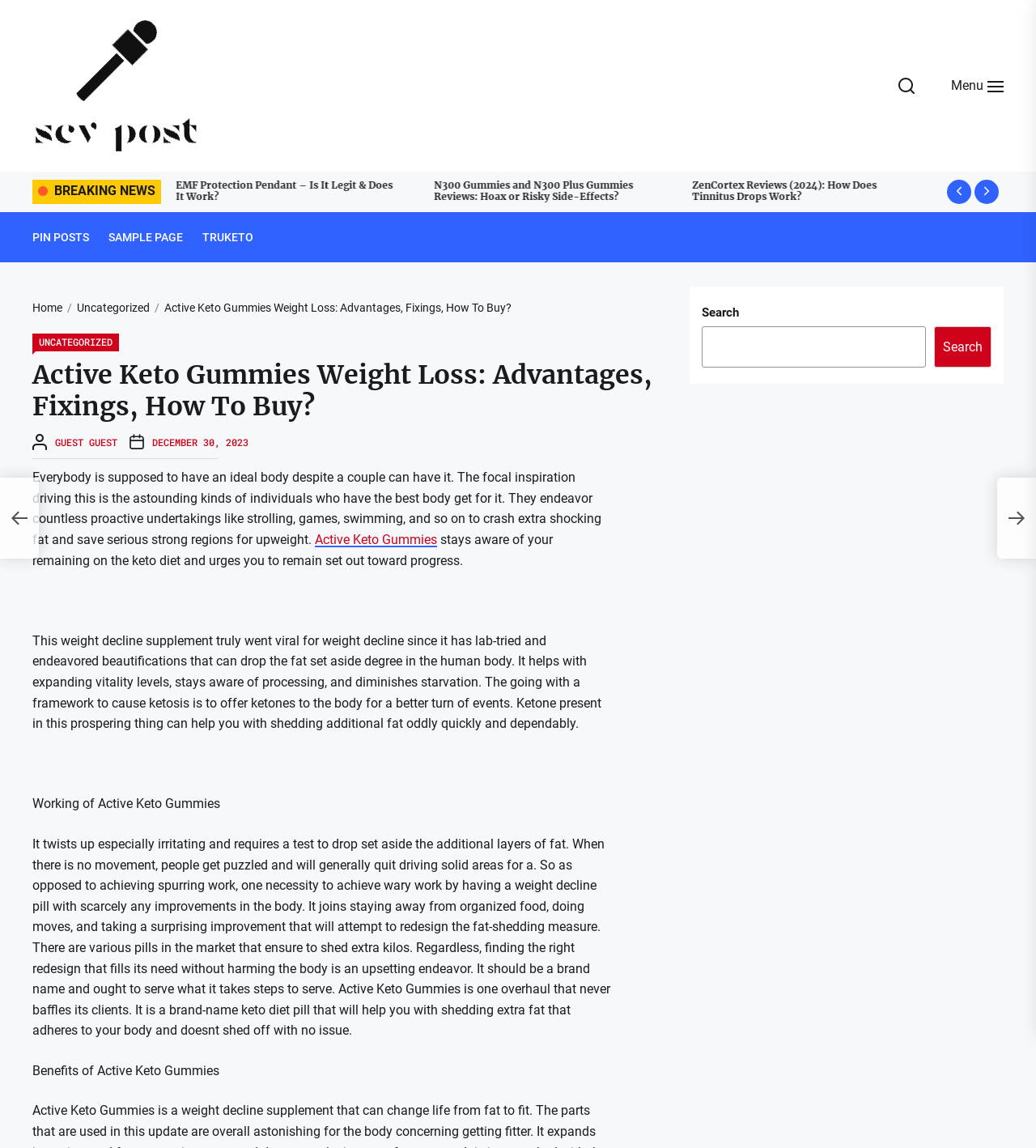Can you identify the bounding box coordinates of the clickable region needed to carry out this instruction: 'Click on the 'Menu' button'? The coordinates should be four float numbers within the range of 0 to 1, stated as [left, top, right, bottom].

[0.898, 0.068, 0.984, 0.082]